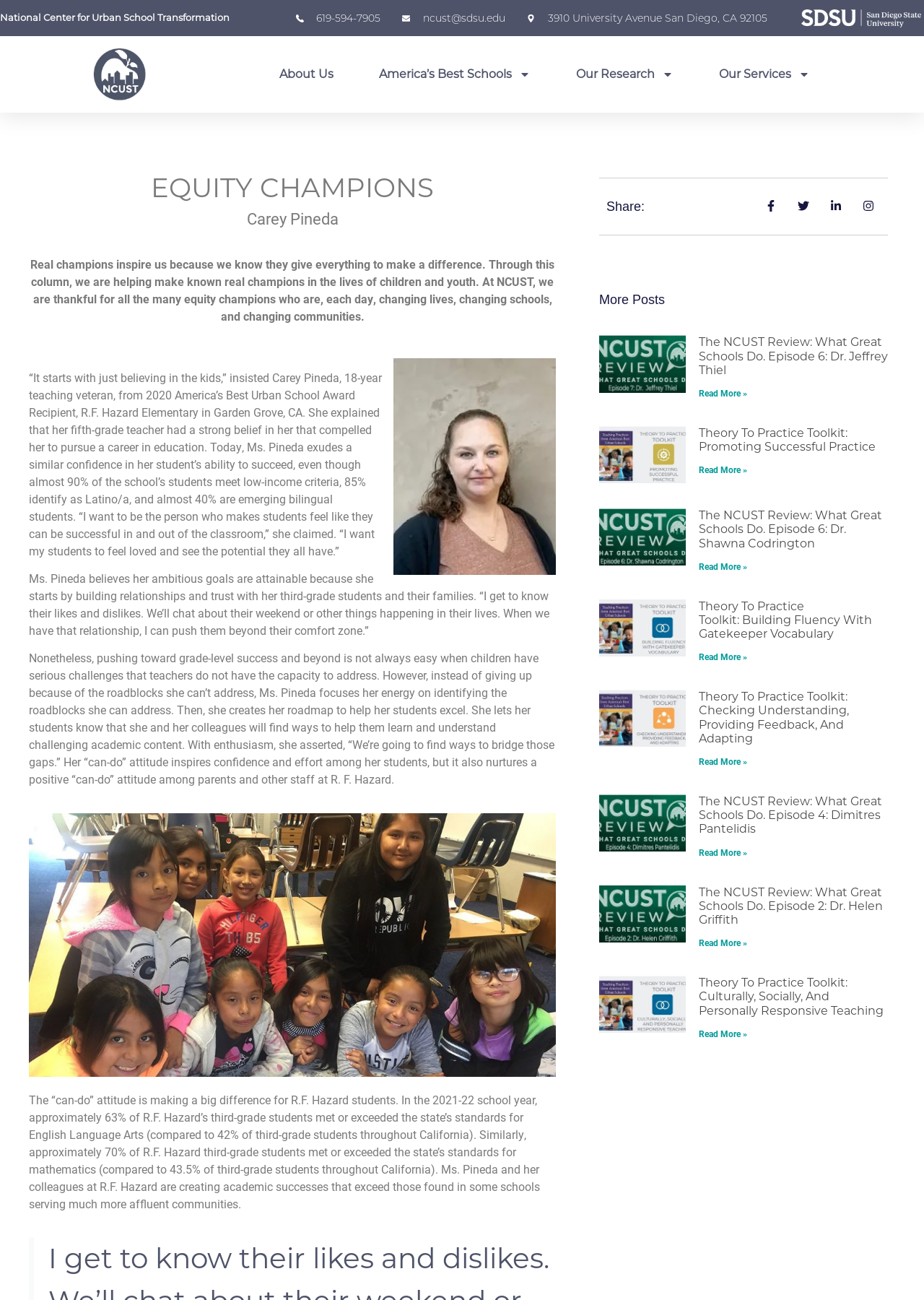Provide the bounding box coordinates of the HTML element this sentence describes: "Cookie Policy".

None